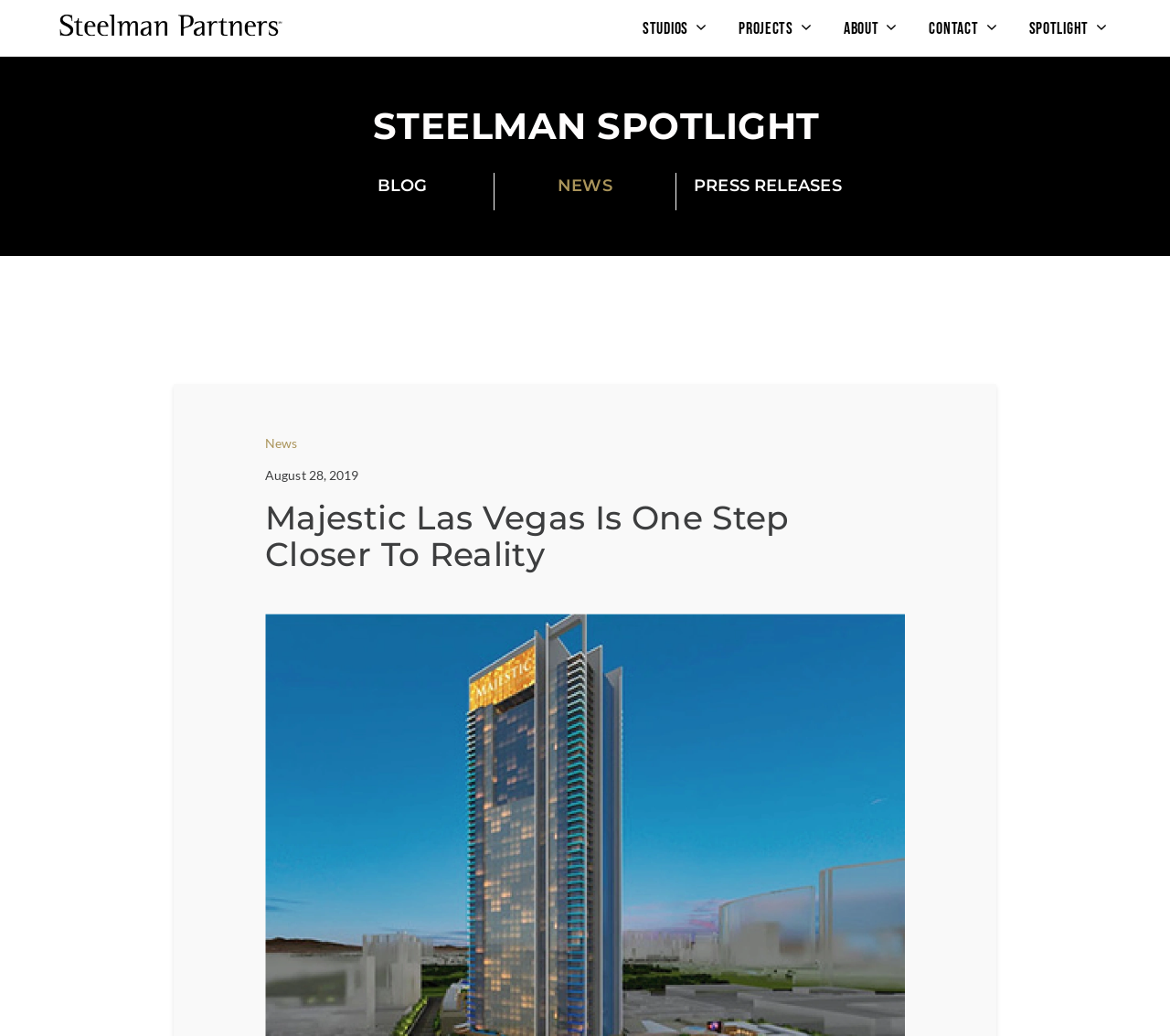Identify the bounding box of the UI element that matches this description: "Architecture".

[0.289, 0.052, 0.384, 0.086]